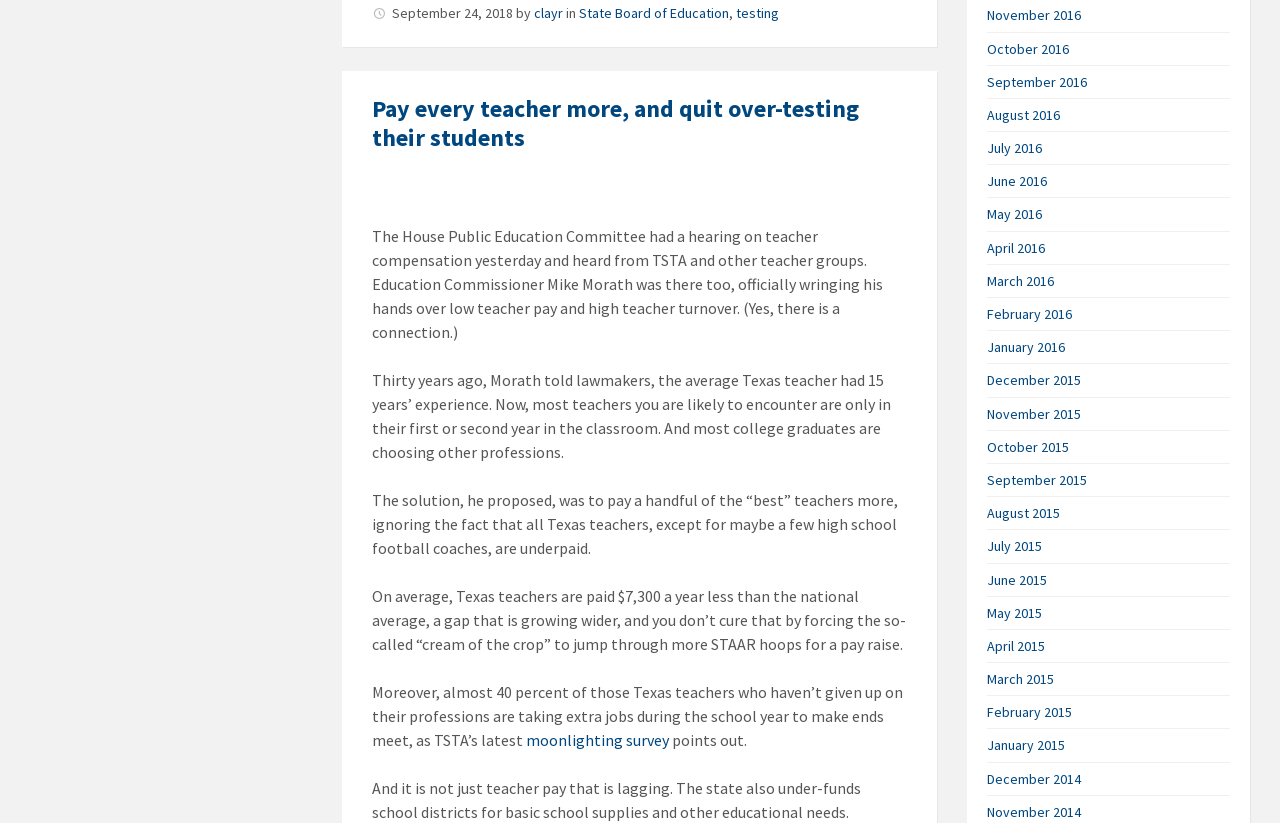Provide the bounding box coordinates in the format (top-left x, top-left y, bottom-right x, bottom-right y). All values are floating point numbers between 0 and 1. Determine the bounding box coordinate of the UI element described as: May 2015

[0.771, 0.734, 0.814, 0.755]